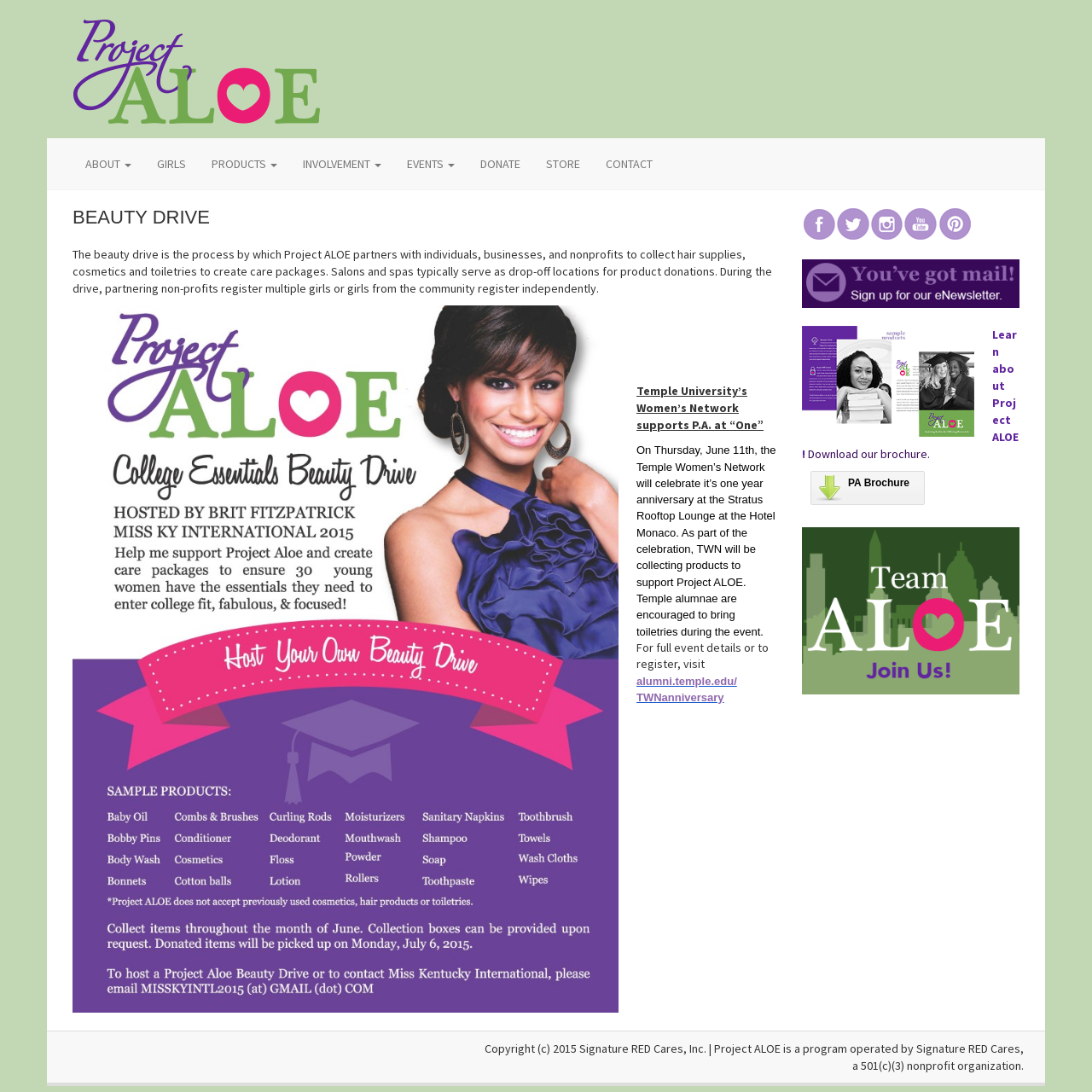Identify the bounding box coordinates of the clickable region to carry out the given instruction: "Click on CONTACT".

[0.543, 0.13, 0.609, 0.17]